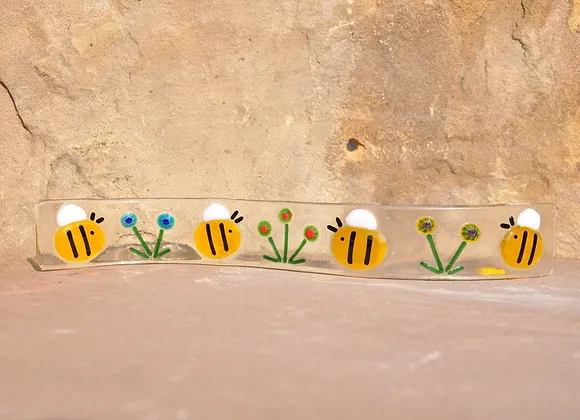What is the ambiance evoked by the artwork?
Please provide a single word or phrase in response based on the screenshot.

Cheerful and sunny